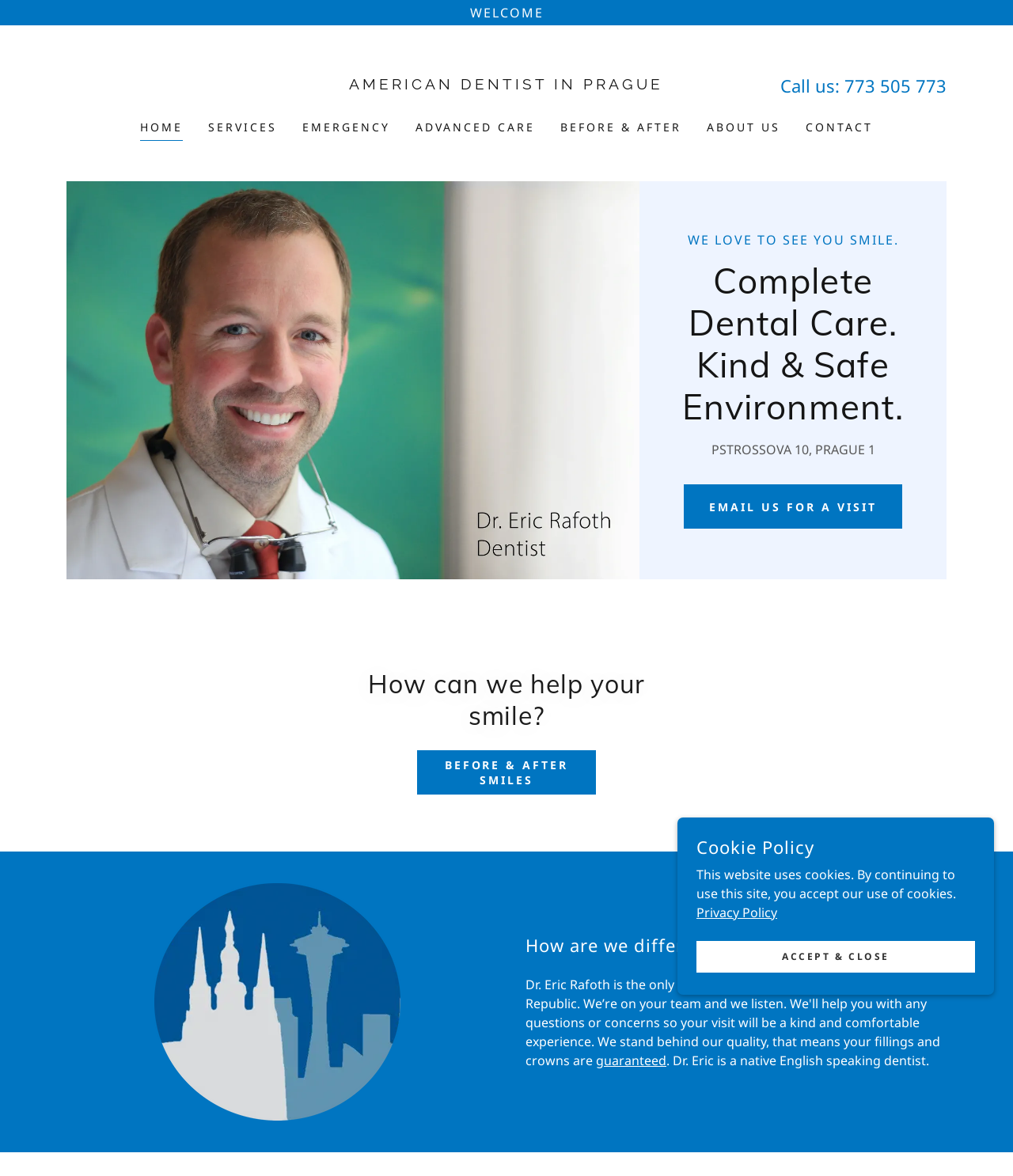Find the bounding box coordinates for the HTML element described as: "Before & After Smiles". The coordinates should consist of four float values between 0 and 1, i.e., [left, top, right, bottom].

[0.412, 0.638, 0.588, 0.676]